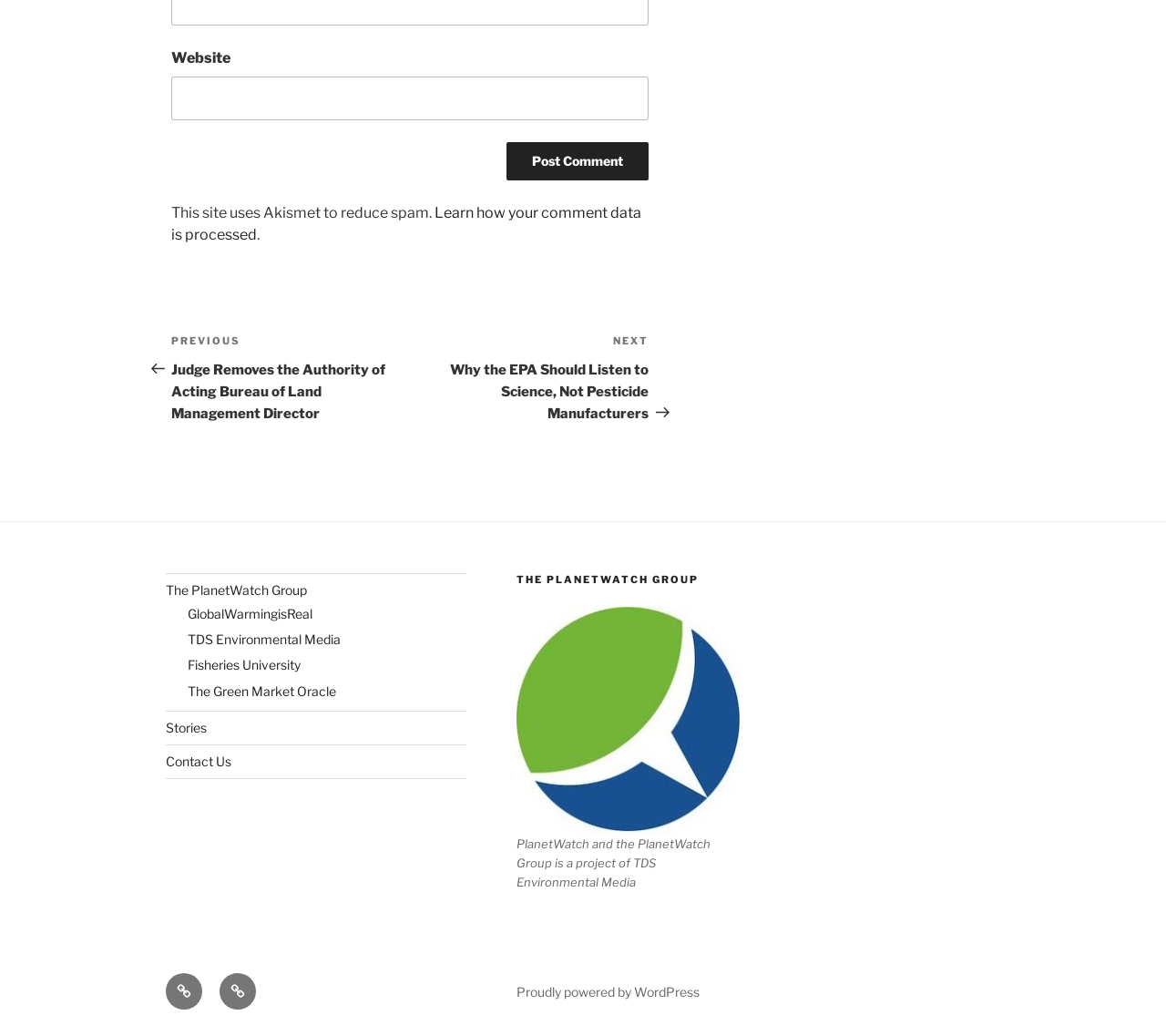How many navigation menus are there? Refer to the image and provide a one-word or short phrase answer.

3